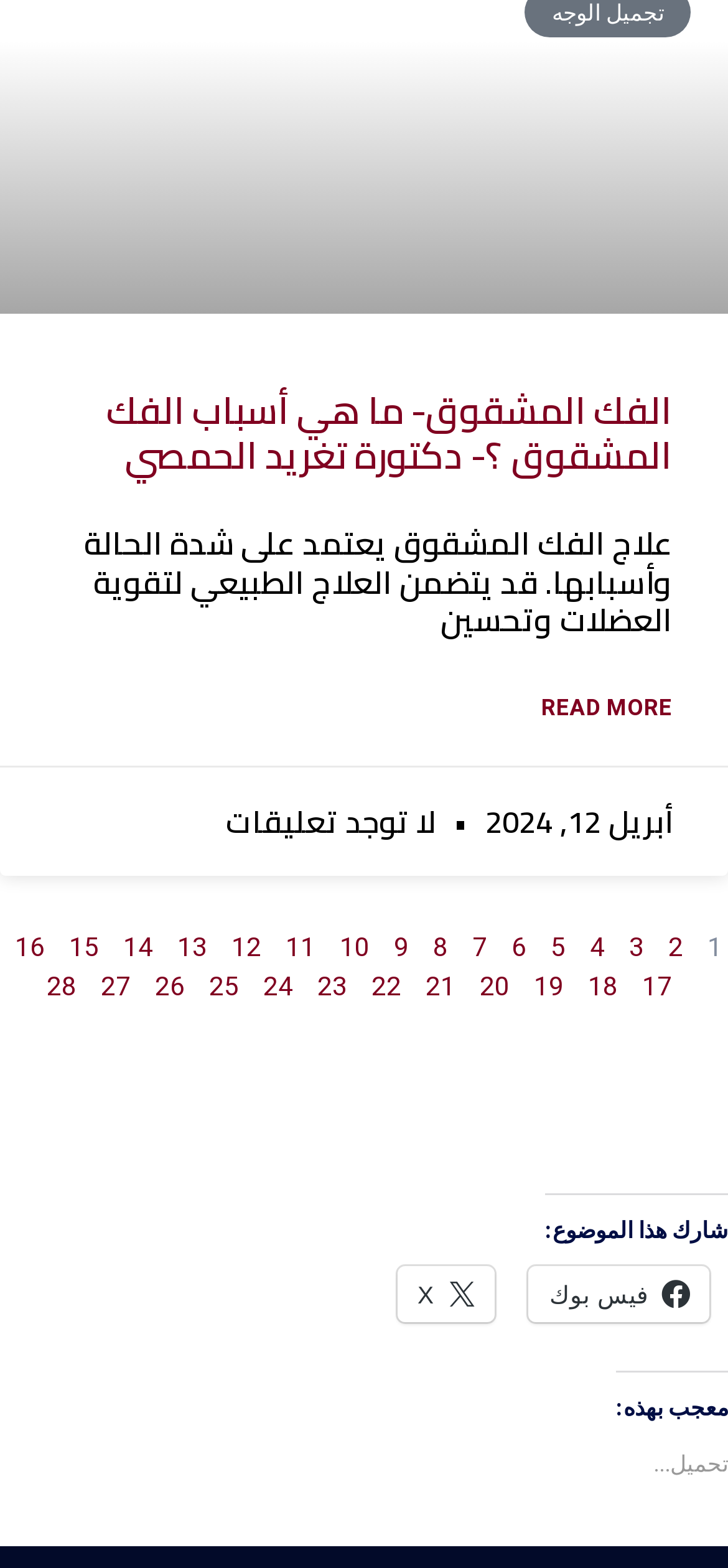Answer the question with a brief word or phrase:
What social media platform is represented by the icon ?

فيس بوك